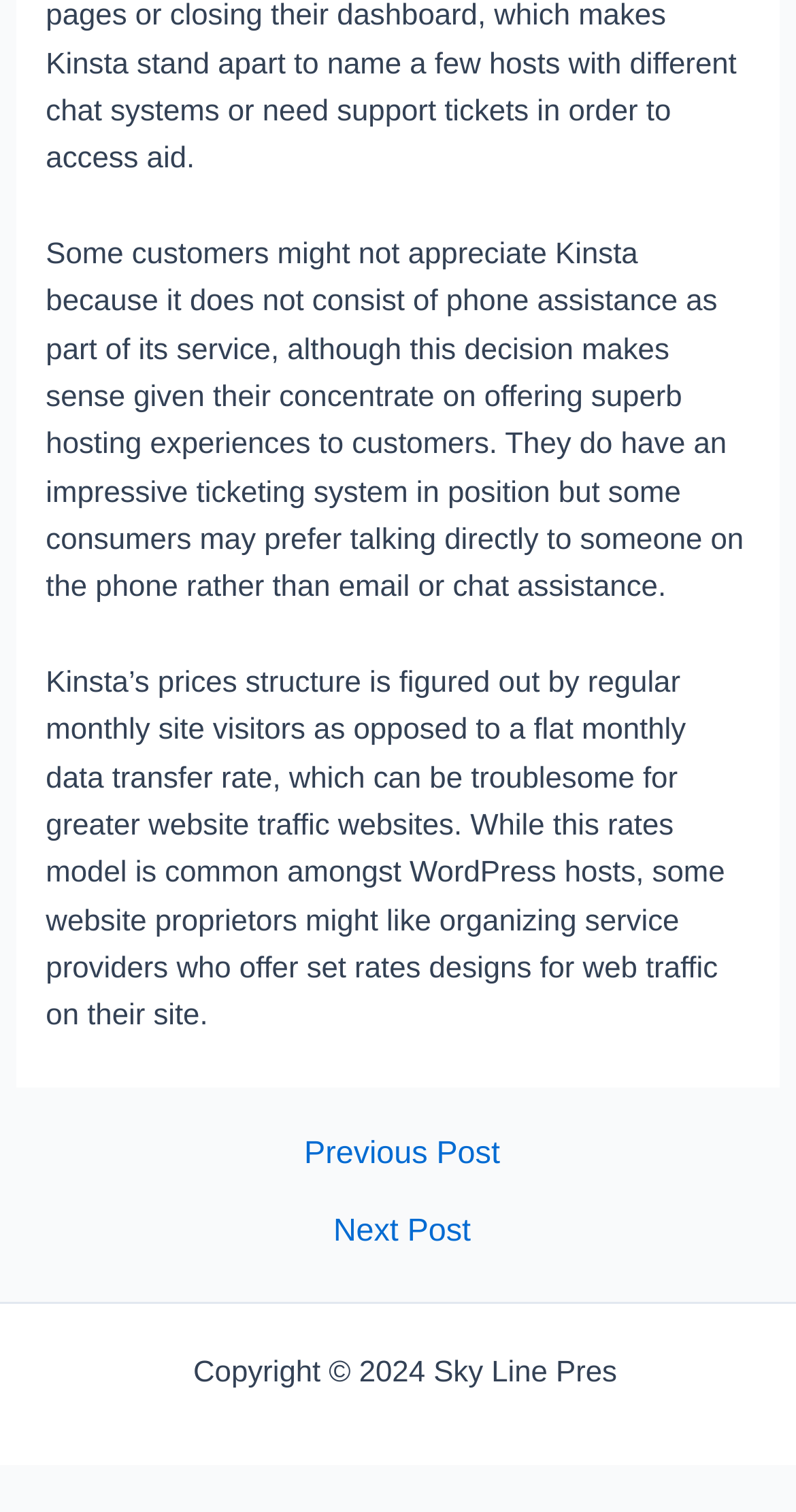Using the provided element description, identify the bounding box coordinates as (top-left x, top-left y, bottom-right x, bottom-right y). Ensure all values are between 0 and 1. Description: Next Post →

[0.025, 0.804, 0.985, 0.825]